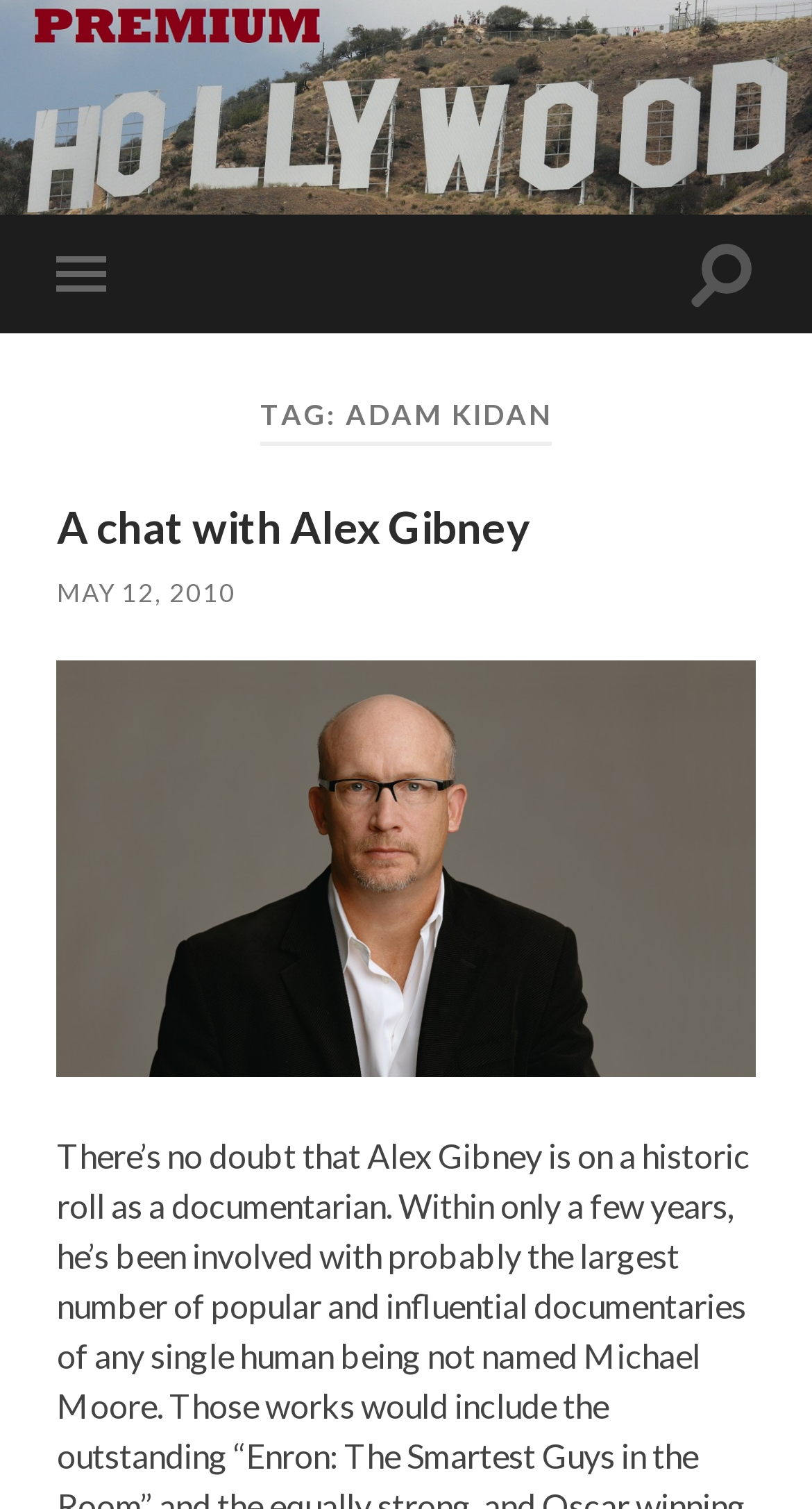What is the bounding box coordinate of the image?
Based on the screenshot, provide your answer in one word or phrase.

[0.07, 0.437, 0.93, 0.713]